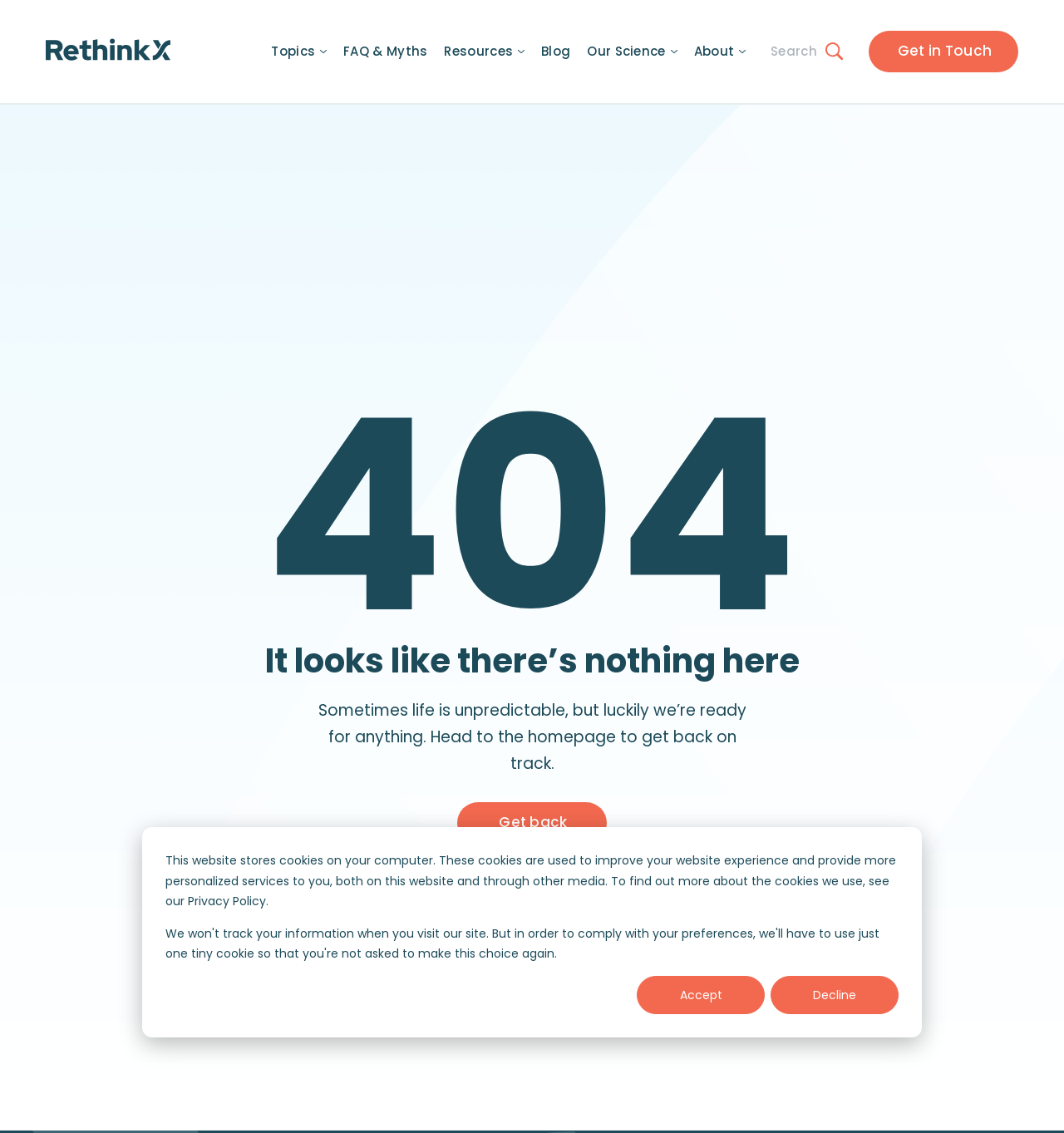Could you highlight the region that needs to be clicked to execute the instruction: "Click the 'Get back' button"?

[0.43, 0.708, 0.57, 0.745]